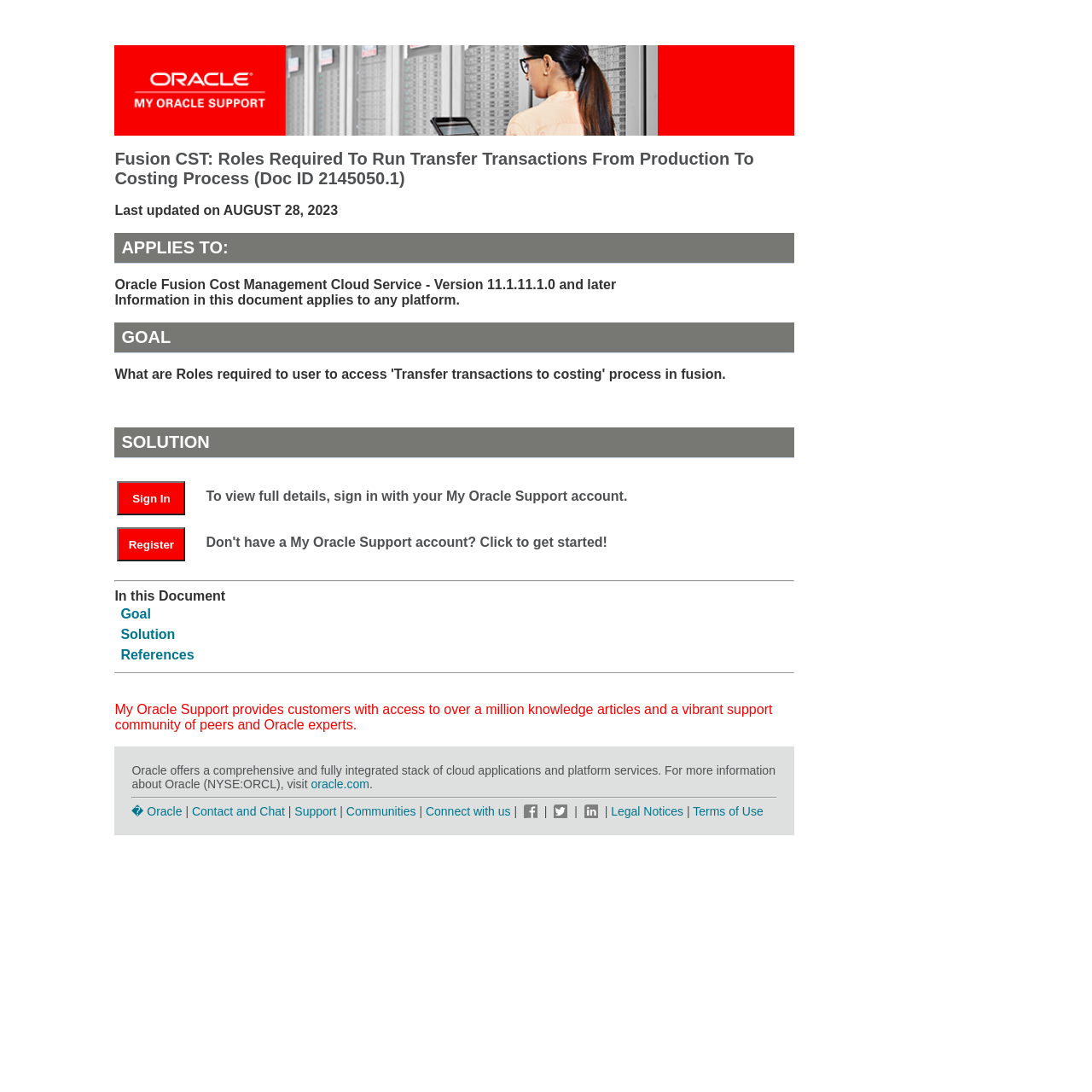Identify the bounding box coordinates of the clickable region required to complete the instruction: "Register for a My Oracle Support account". The coordinates should be given as four float numbers within the range of 0 and 1, i.e., [left, top, right, bottom].

[0.107, 0.491, 0.185, 0.504]